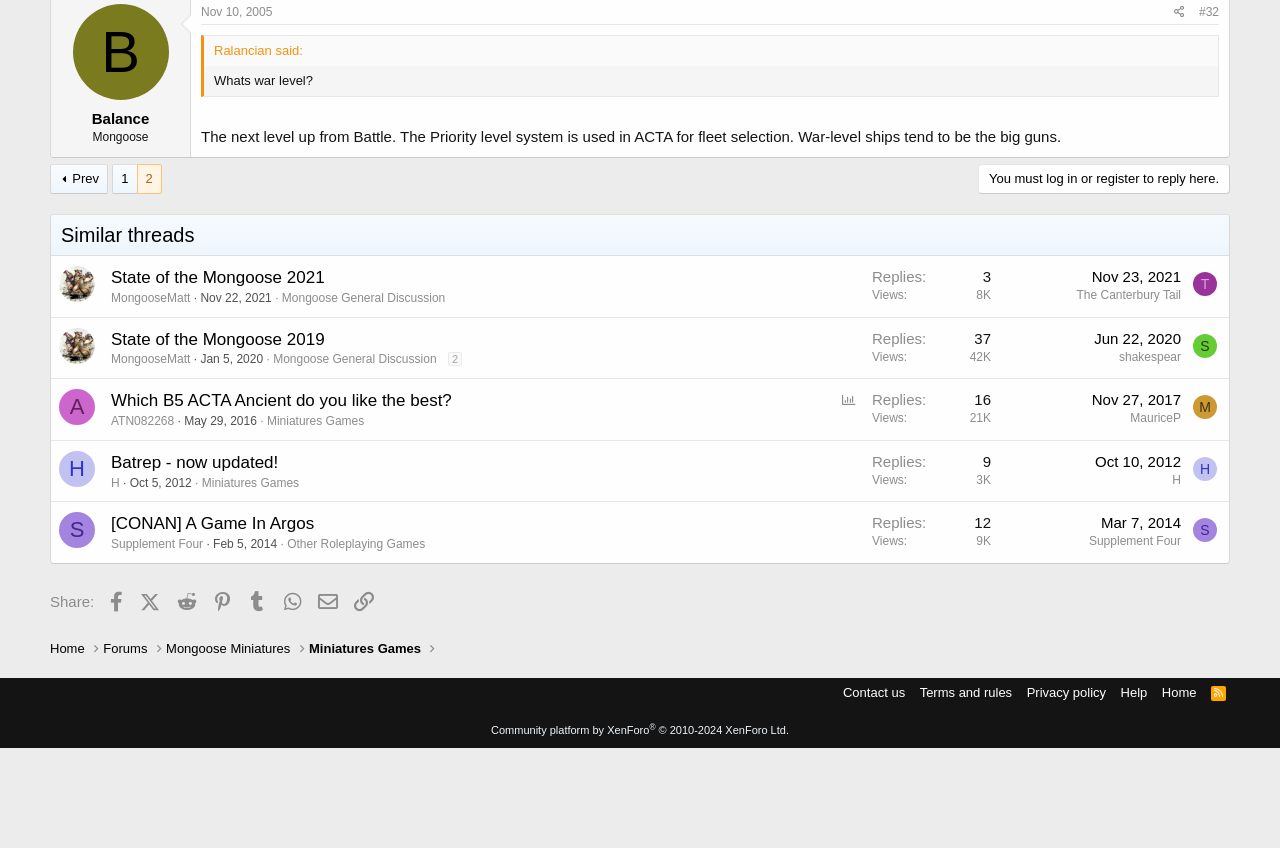Specify the bounding box coordinates for the region that must be clicked to perform the given instruction: "Click on the 'Balance' link".

[0.057, 0.005, 0.132, 0.118]